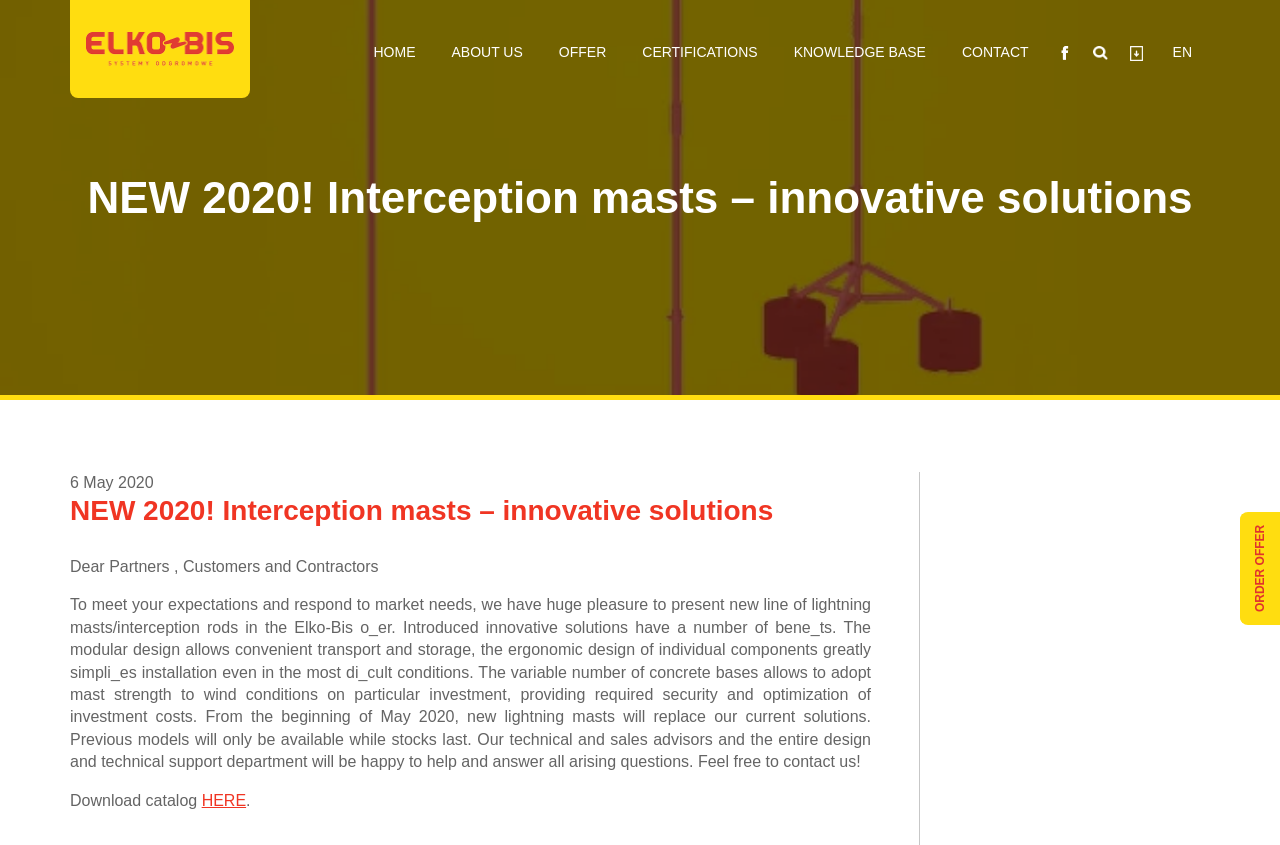What is the status of the cart?
Answer the question with a detailed and thorough explanation.

The status of the cart can be found at the top right corner of the webpage, which is indicated by the text 'Cart is empty'.